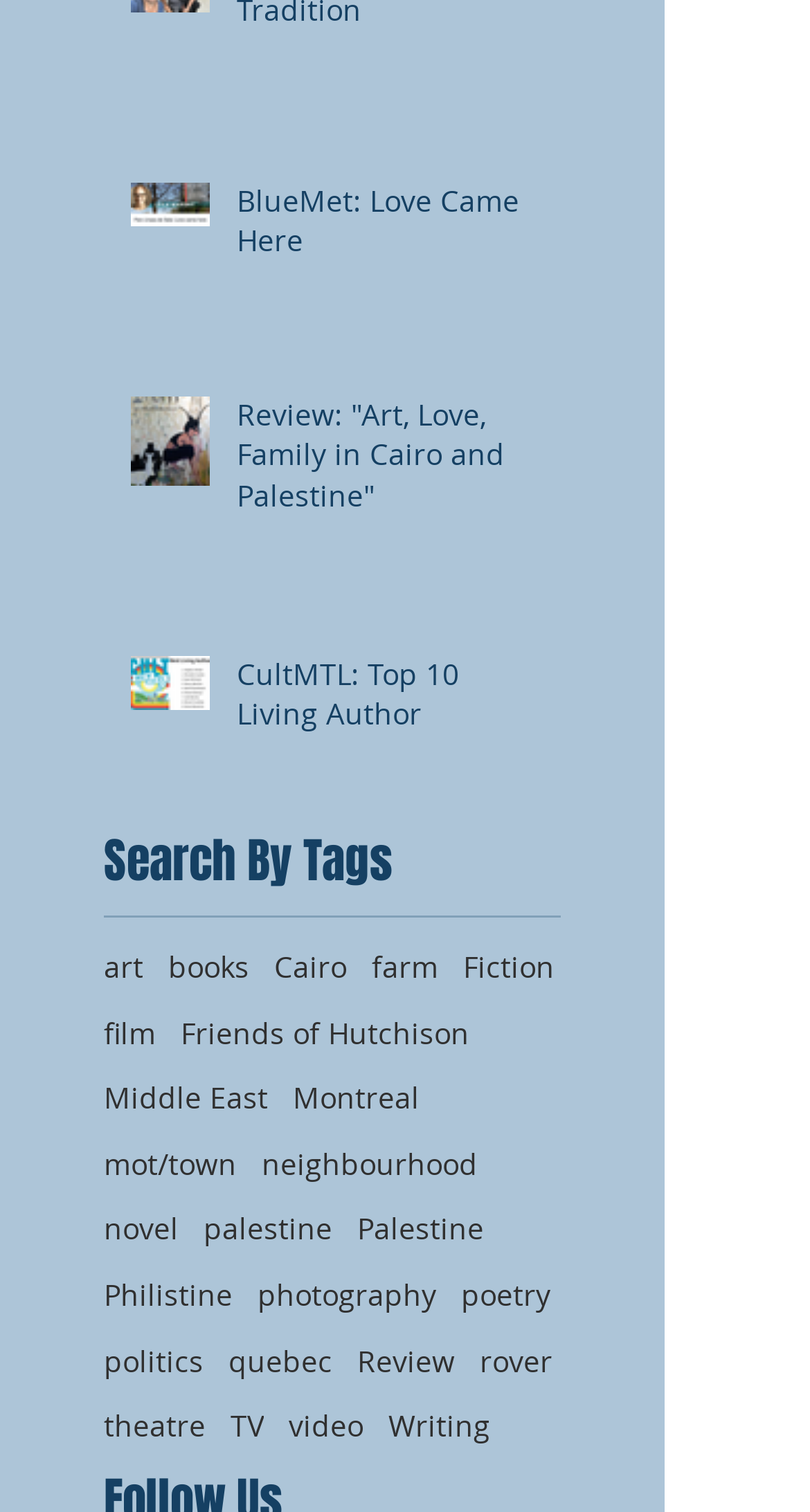Given the description of the UI element: "Palestine", predict the bounding box coordinates in the form of [left, top, right, bottom], with each value being a float between 0 and 1.

[0.441, 0.8, 0.597, 0.827]